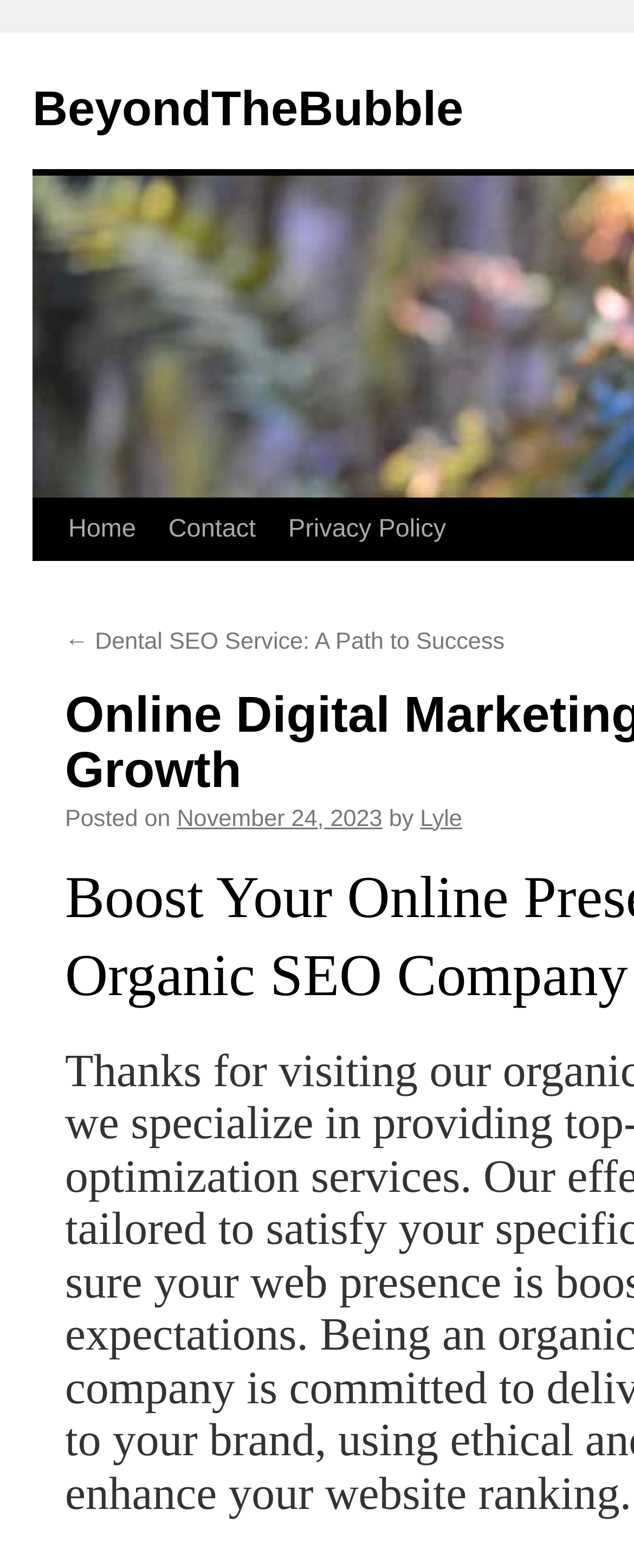Please provide a detailed answer to the question below by examining the image:
Who is the author of the latest post?

I found a link with the text 'Lyle' which is preceded by the text 'by', indicating that Lyle is the author of the latest post on the webpage.